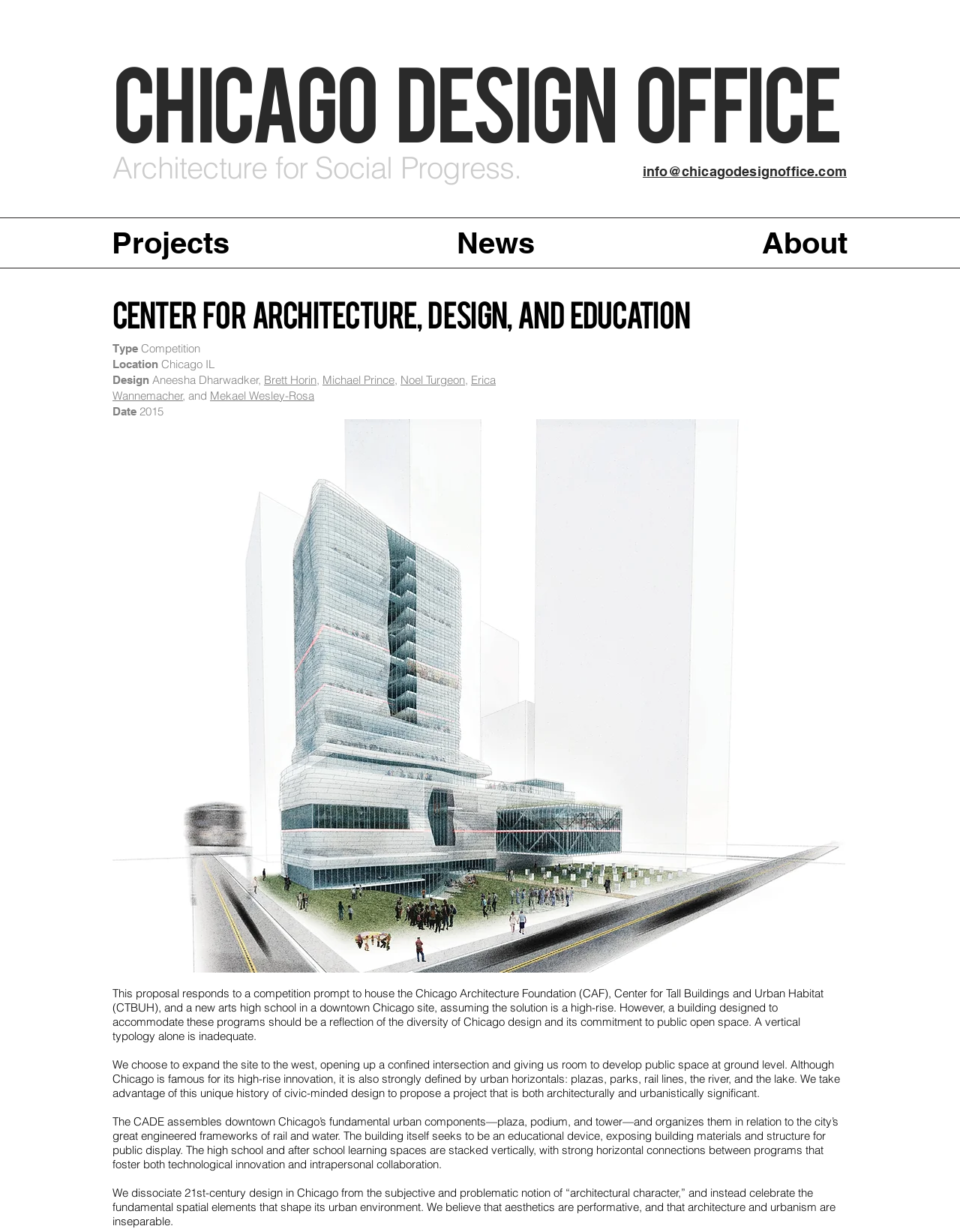Identify the bounding box coordinates for the region of the element that should be clicked to carry out the instruction: "Click the CONTACT US link". The bounding box coordinates should be four float numbers between 0 and 1, i.e., [left, top, right, bottom].

None